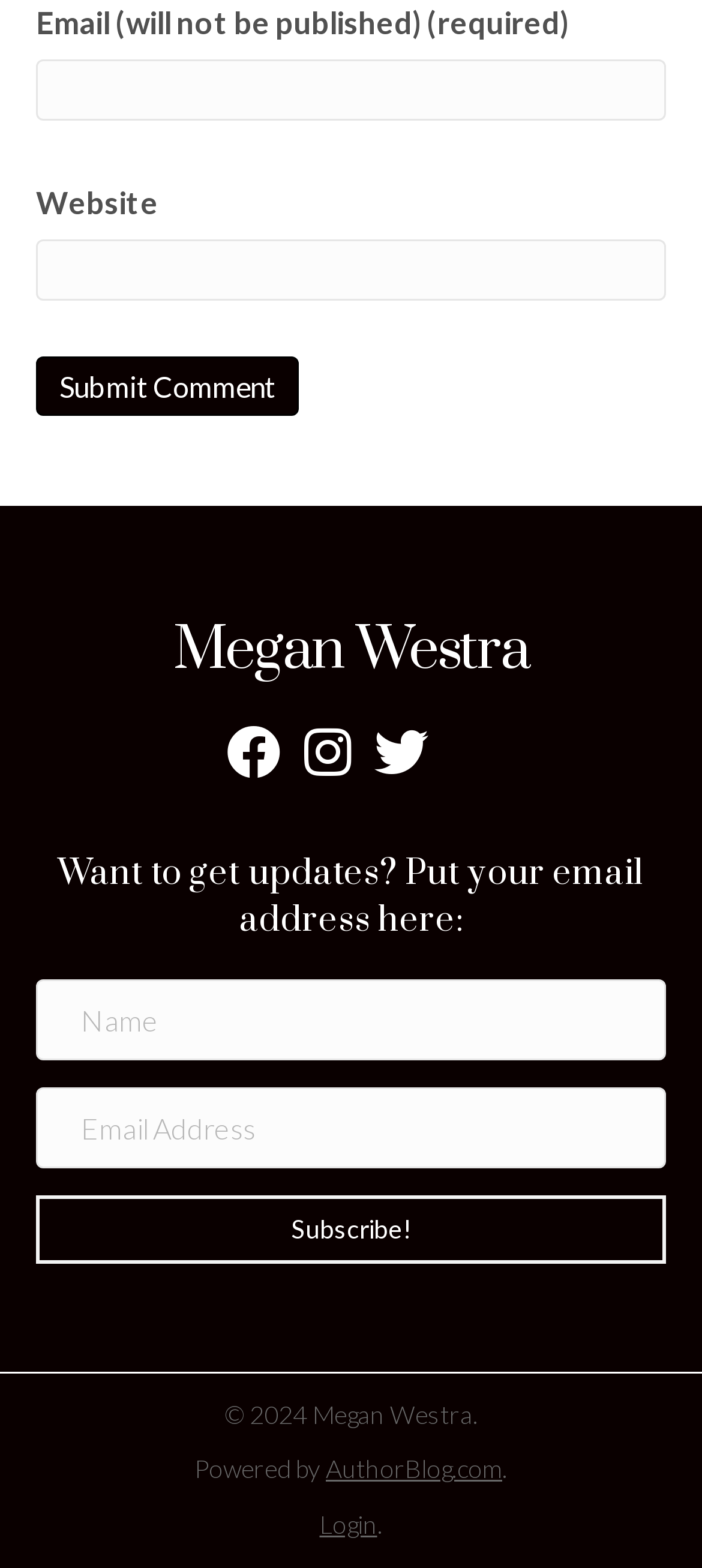Please identify the bounding box coordinates of the element's region that I should click in order to complete the following instruction: "Subscribe to updates". The bounding box coordinates consist of four float numbers between 0 and 1, i.e., [left, top, right, bottom].

[0.051, 0.762, 0.949, 0.806]